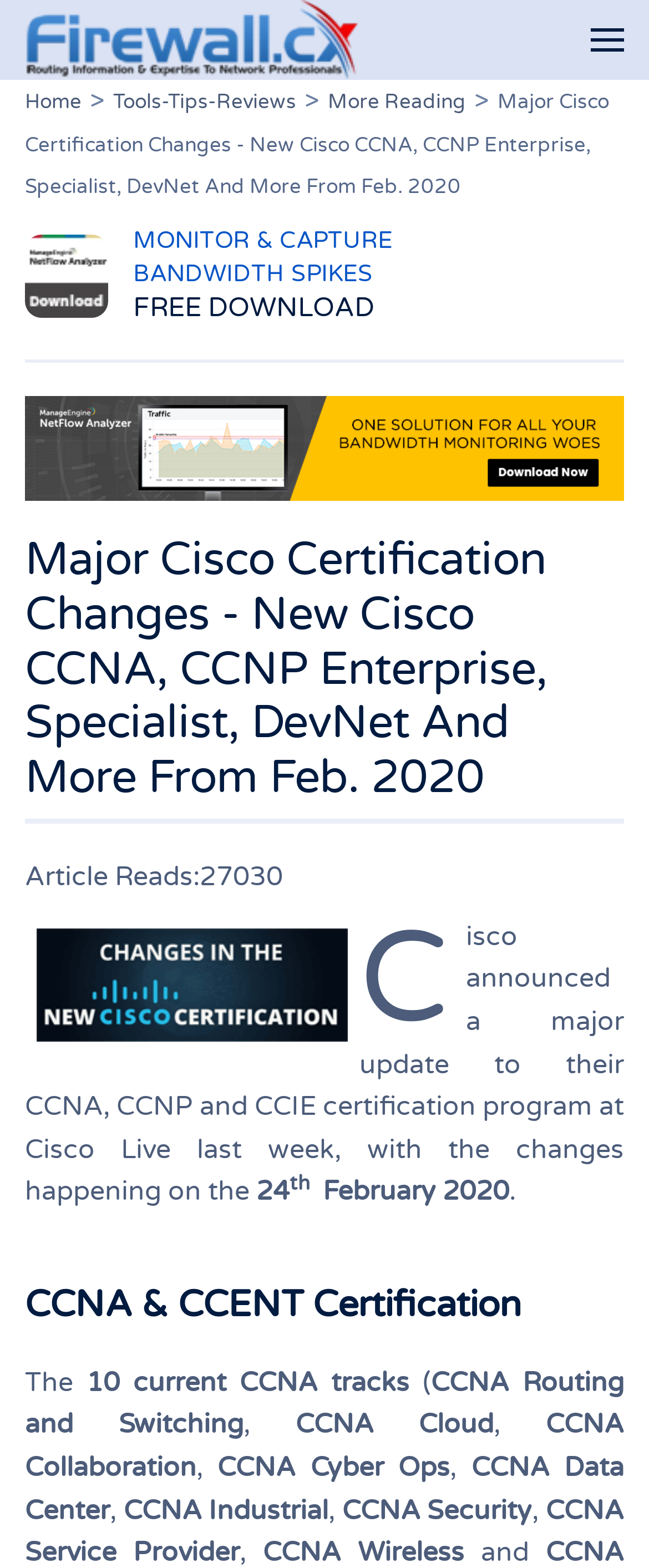Identify the bounding box of the HTML element described as: "Skip to main content".

[0.115, 0.05, 0.523, 0.071]